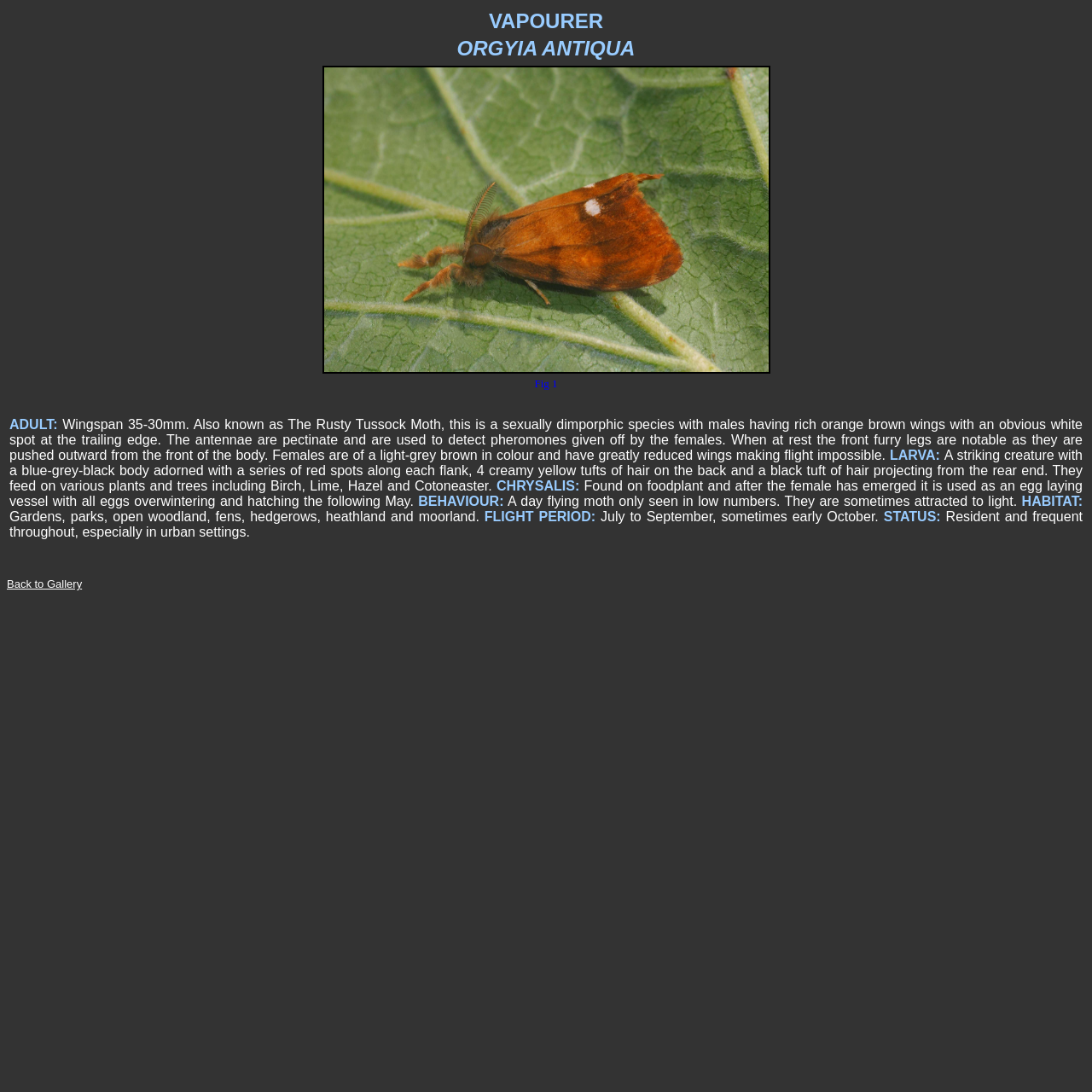Where do the larvae feed?
Give a detailed response to the question by analyzing the screenshot.

The larvae feed on various plants and trees including Birch, Lime, Hazel, and Cotoneaster, as mentioned in the third table.